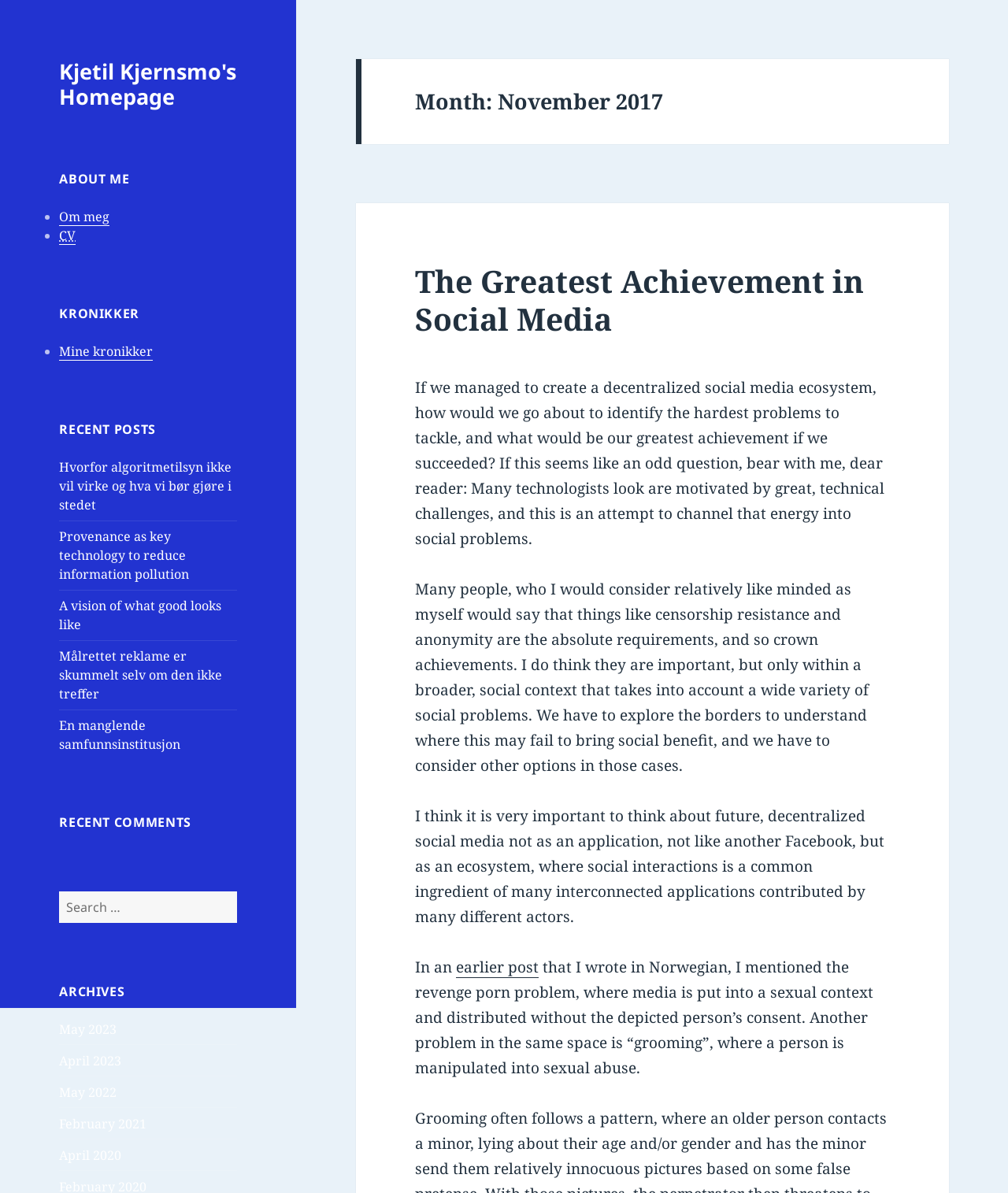Determine the bounding box coordinates for the clickable element to execute this instruction: "Browse Google Maps with AmiFox". Provide the coordinates as four float numbers between 0 and 1, i.e., [left, top, right, bottom].

None